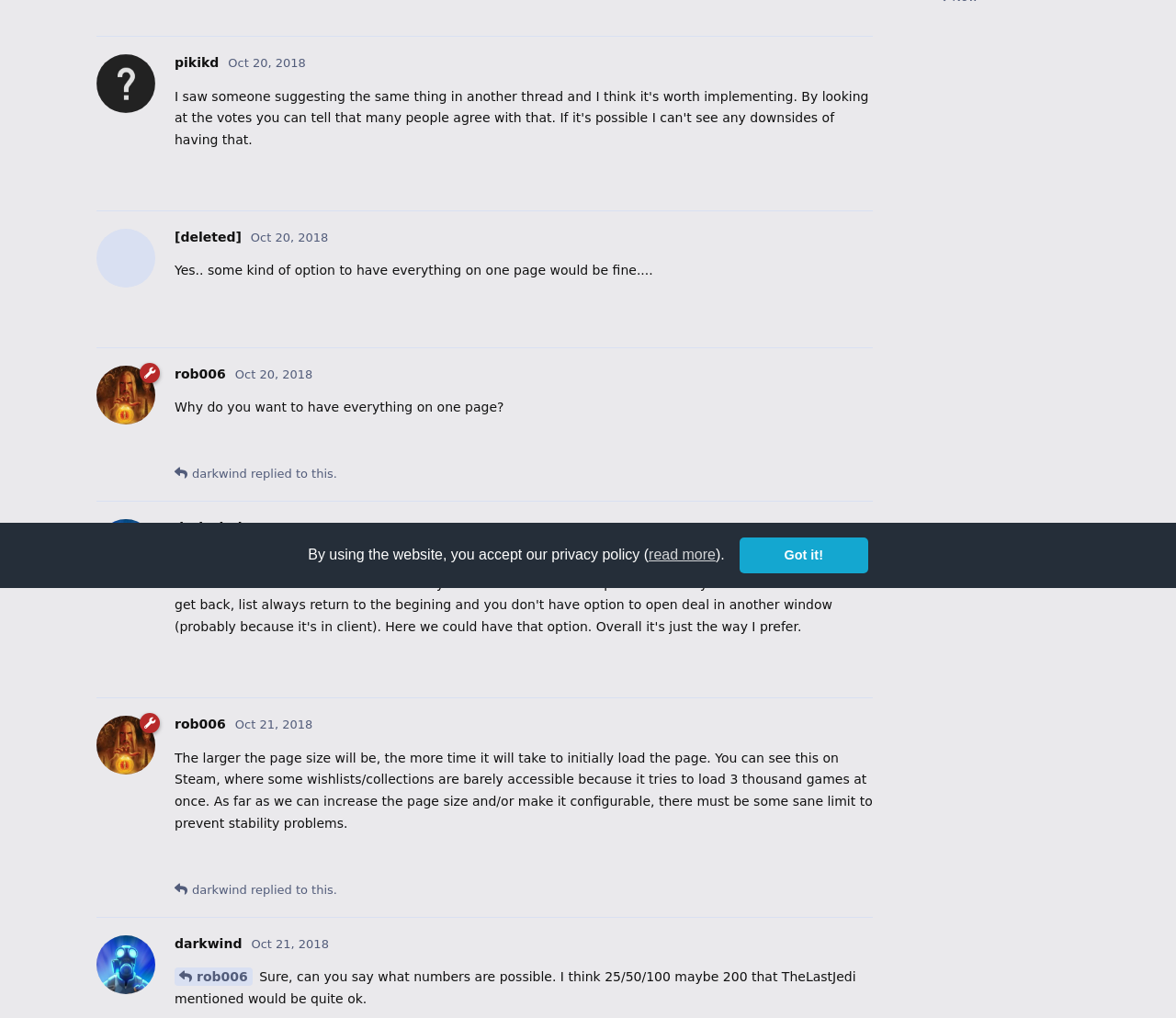Determine the bounding box of the UI element mentioned here: "Reply". The coordinates must be in the format [left, top, right, bottom] with values ranging from 0 to 1.

[0.694, 0.285, 0.742, 0.318]